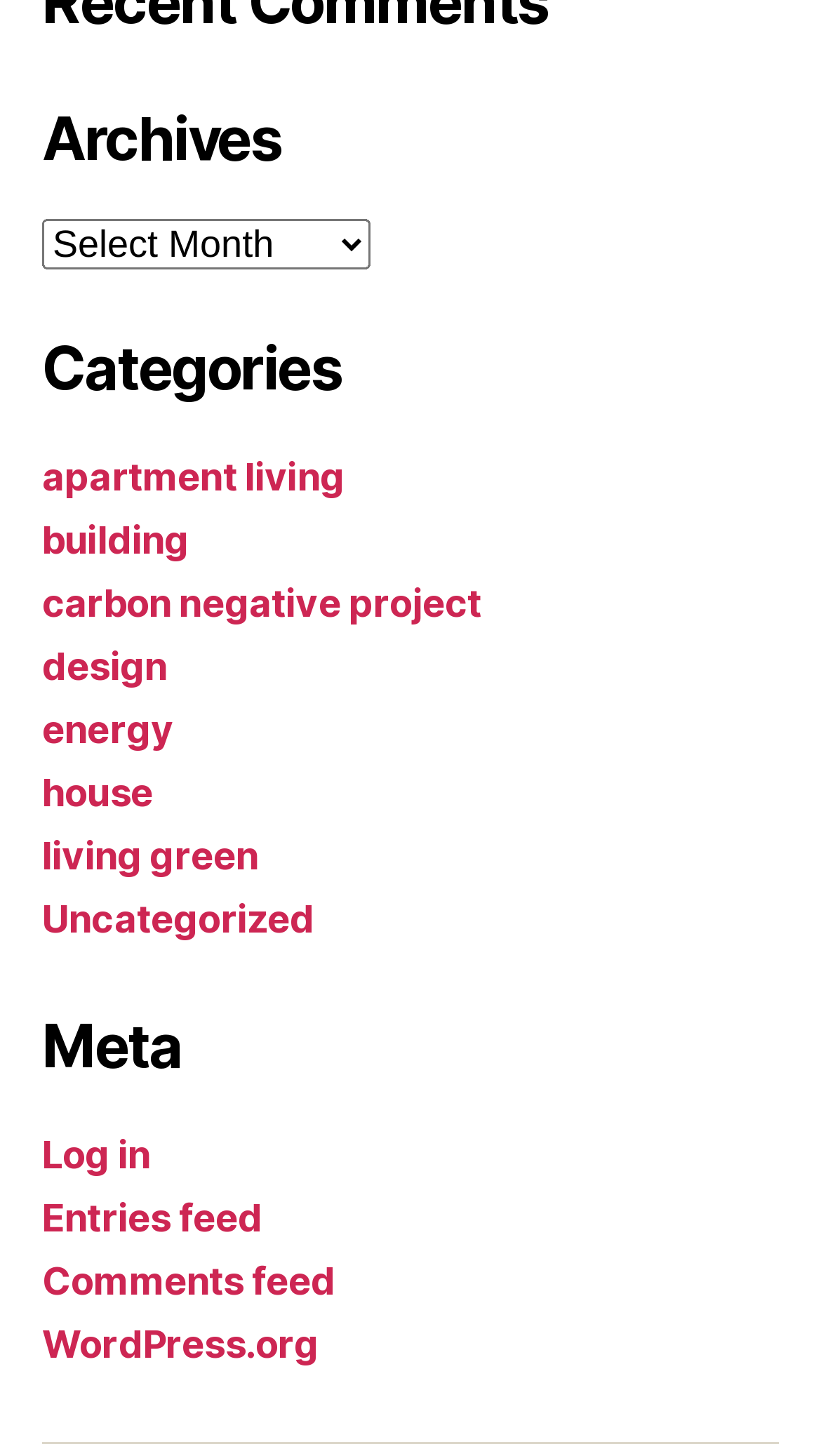What is the first category listed?
Could you answer the question with a detailed and thorough explanation?

I looked at the links under the 'Categories' heading and found the first link, which is 'apartment living'.